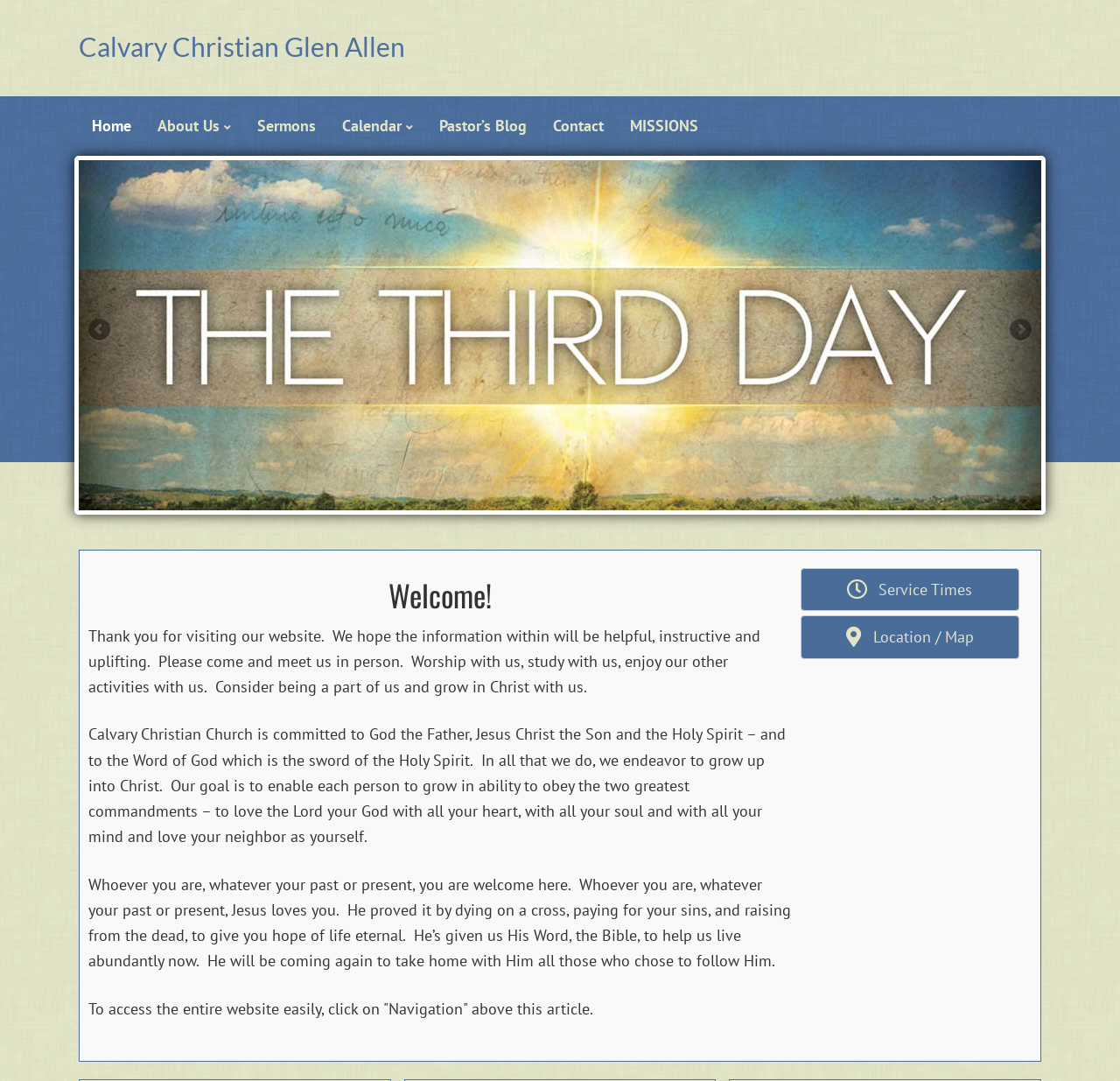Please respond in a single word or phrase: 
How many navigation links are there?

7